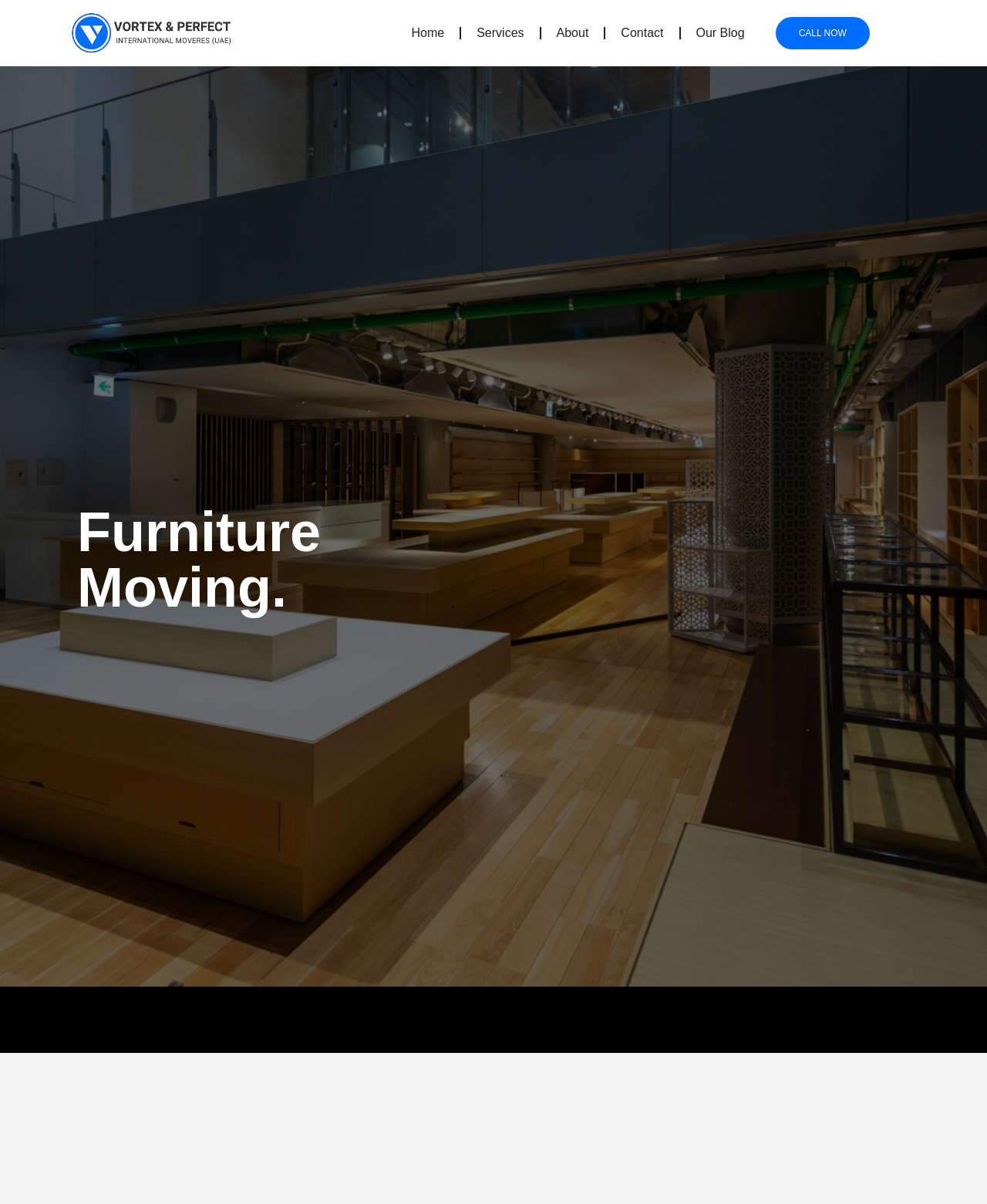Given the webpage screenshot, identify the bounding box of the UI element that matches this description: "Call Now".

[0.786, 0.014, 0.881, 0.041]